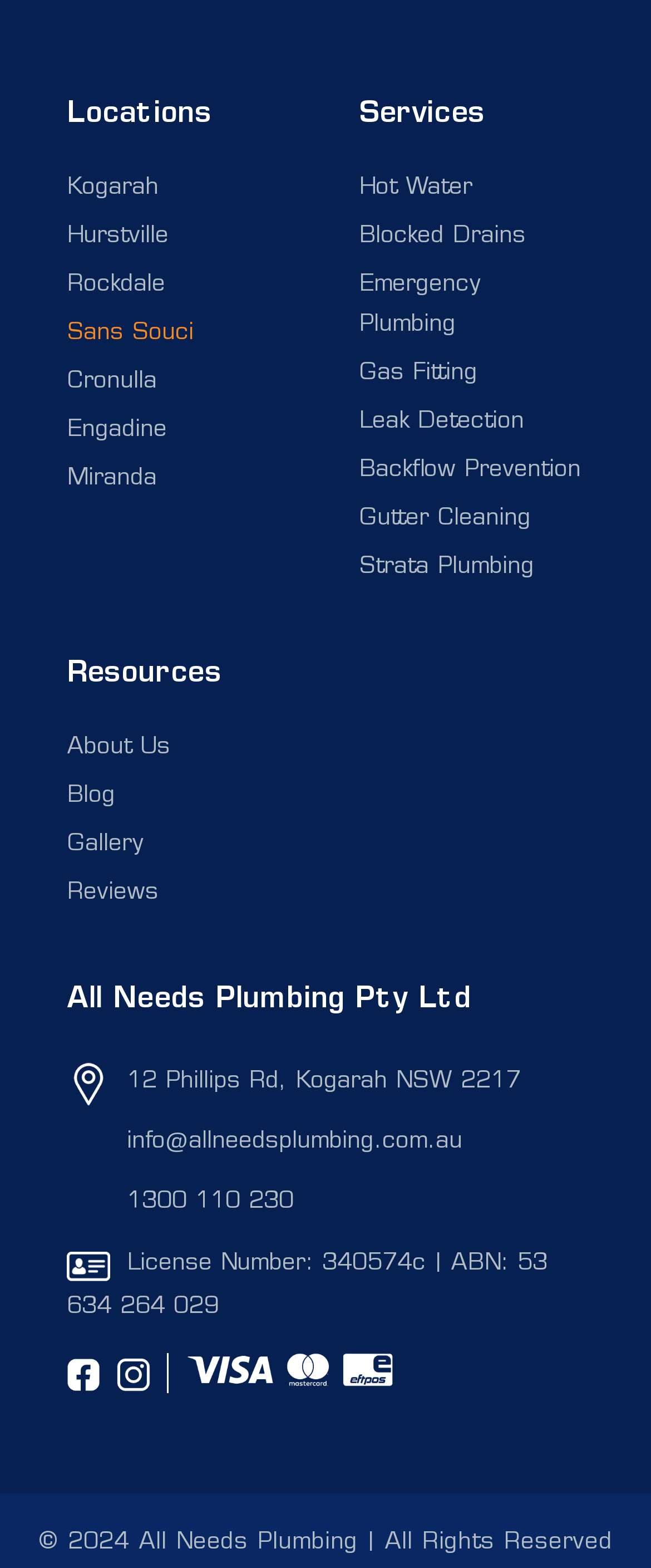Determine the bounding box coordinates for the clickable element required to fulfill the instruction: "Click on the 'Kogarah' location". Provide the coordinates as four float numbers between 0 and 1, i.e., [left, top, right, bottom].

[0.103, 0.113, 0.244, 0.128]